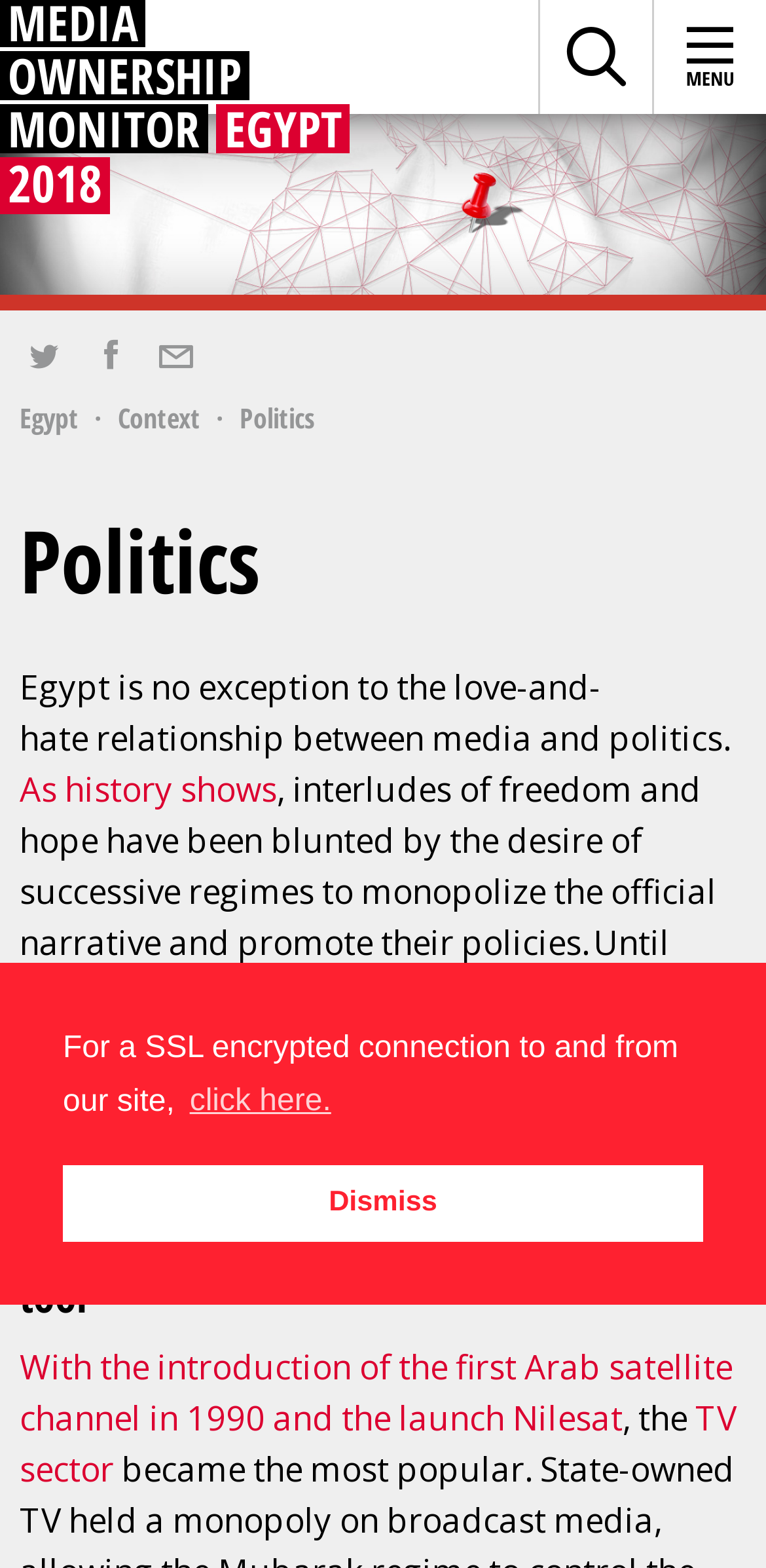Refer to the image and offer a detailed explanation in response to the question: What is the relationship between media and politics in Egypt?

I found the answer in the static text 'Egypt is no exception to the love-and-hate relationship between media and politics.' This sentence suggests that the relationship between media and politics in Egypt is complex and has both positive and negative aspects.